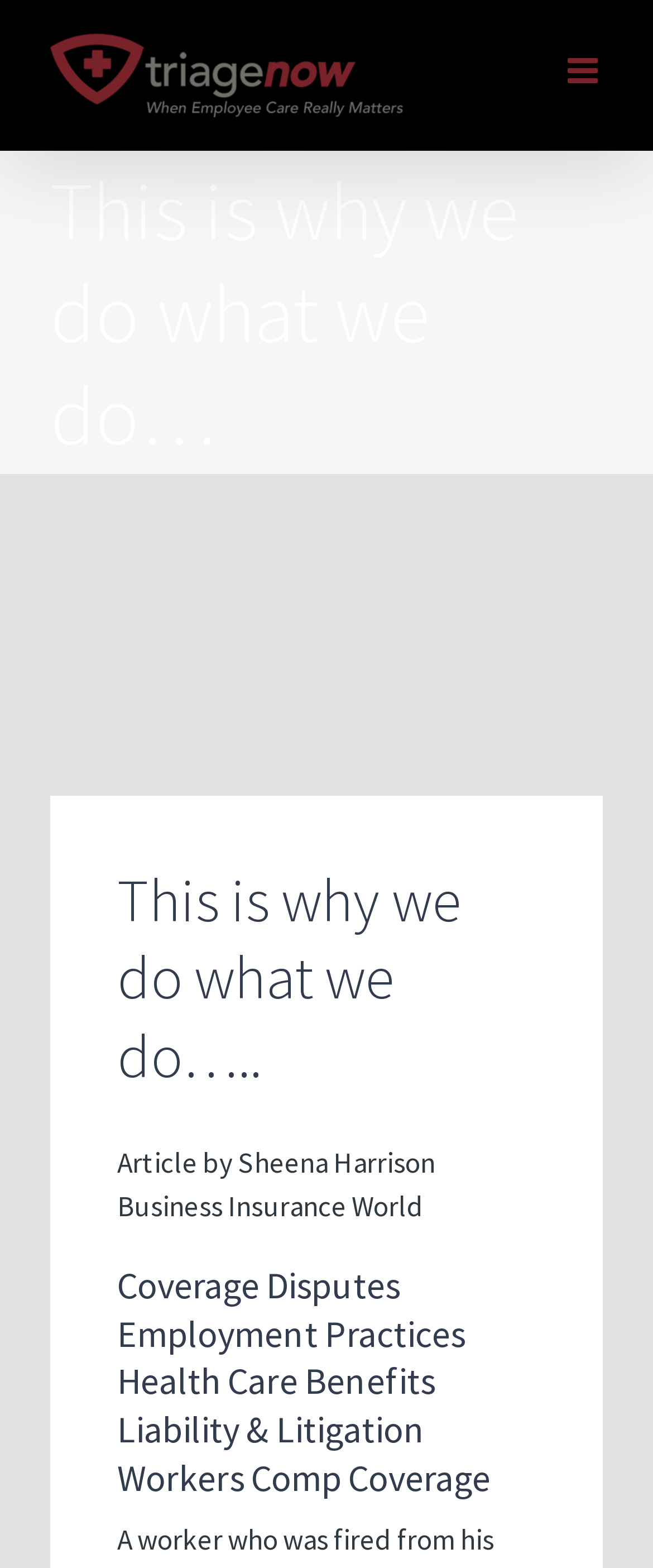What is the purpose of the button at the top right corner?
Kindly answer the question with as much detail as you can.

The button at the top right corner is a link element with the text 'Toggle mobile menu'. It is located at [0.869, 0.034, 0.923, 0.057] and has an expanded property set to False, indicating that it controls the mobile menu.